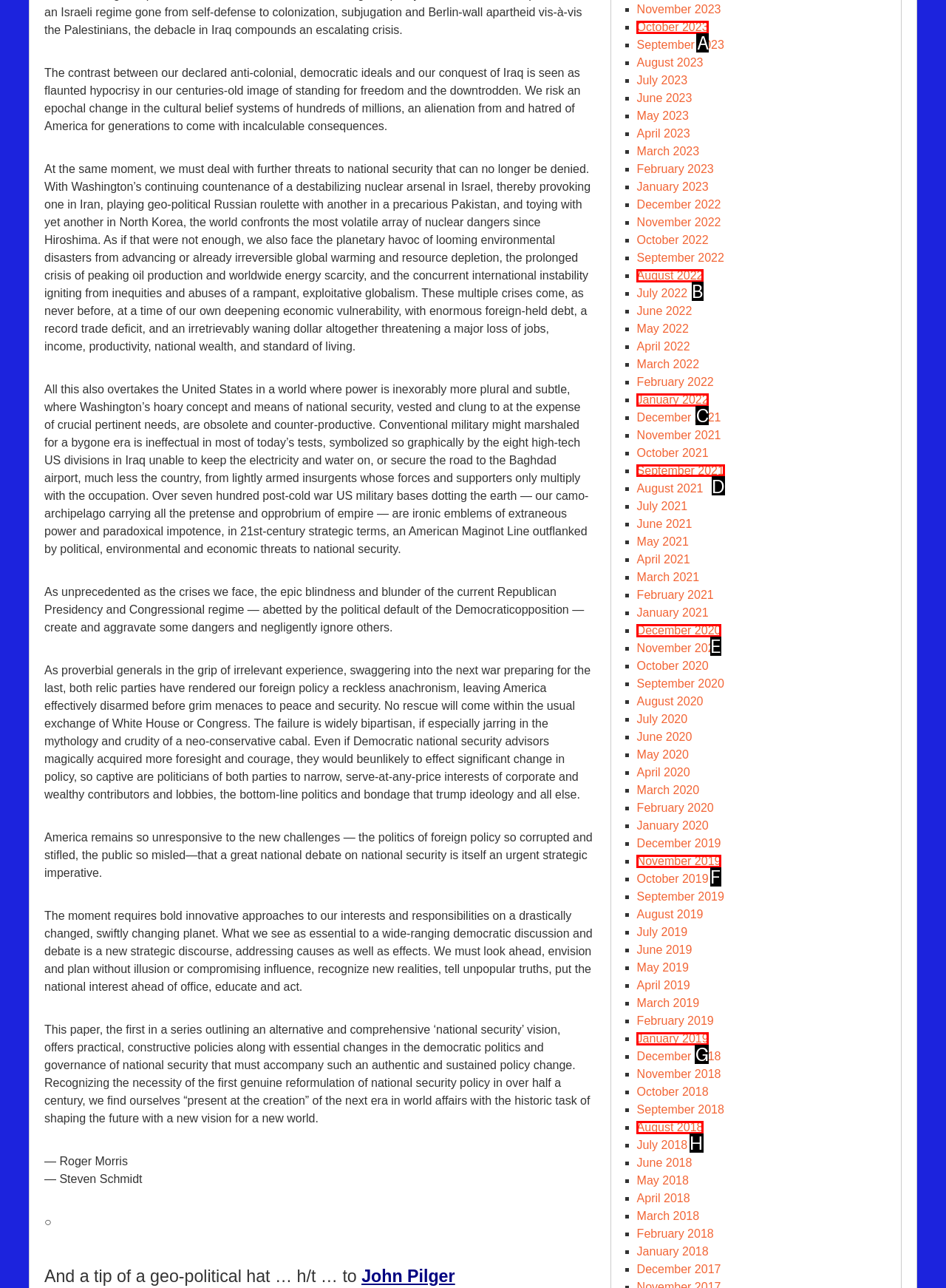Select the correct HTML element to complete the following task: Browse September 2021
Provide the letter of the choice directly from the given options.

D